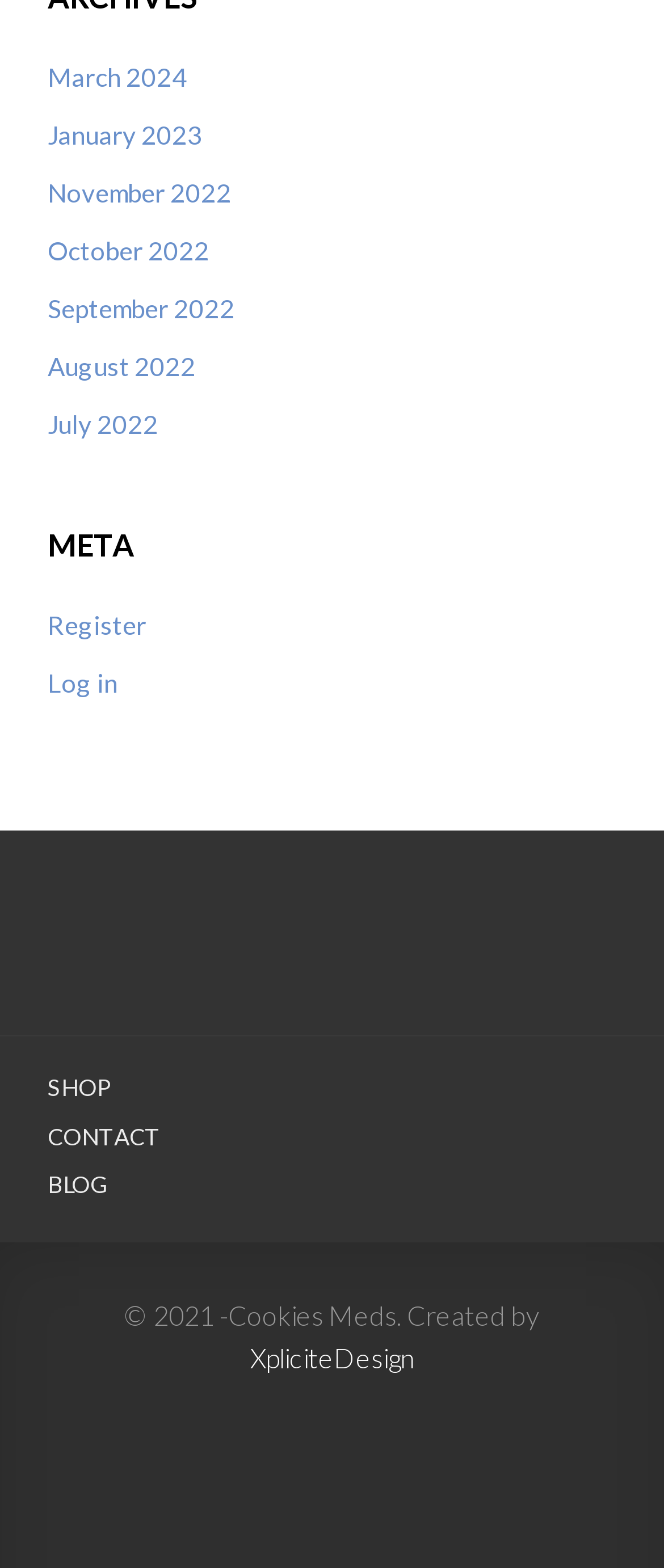Consider the image and give a detailed and elaborate answer to the question: 
How many navigation links are there?

I counted the number of links in the navigation section, which are 'SHOP', 'CONTACT', 'BLOG', and found 4 navigation links.